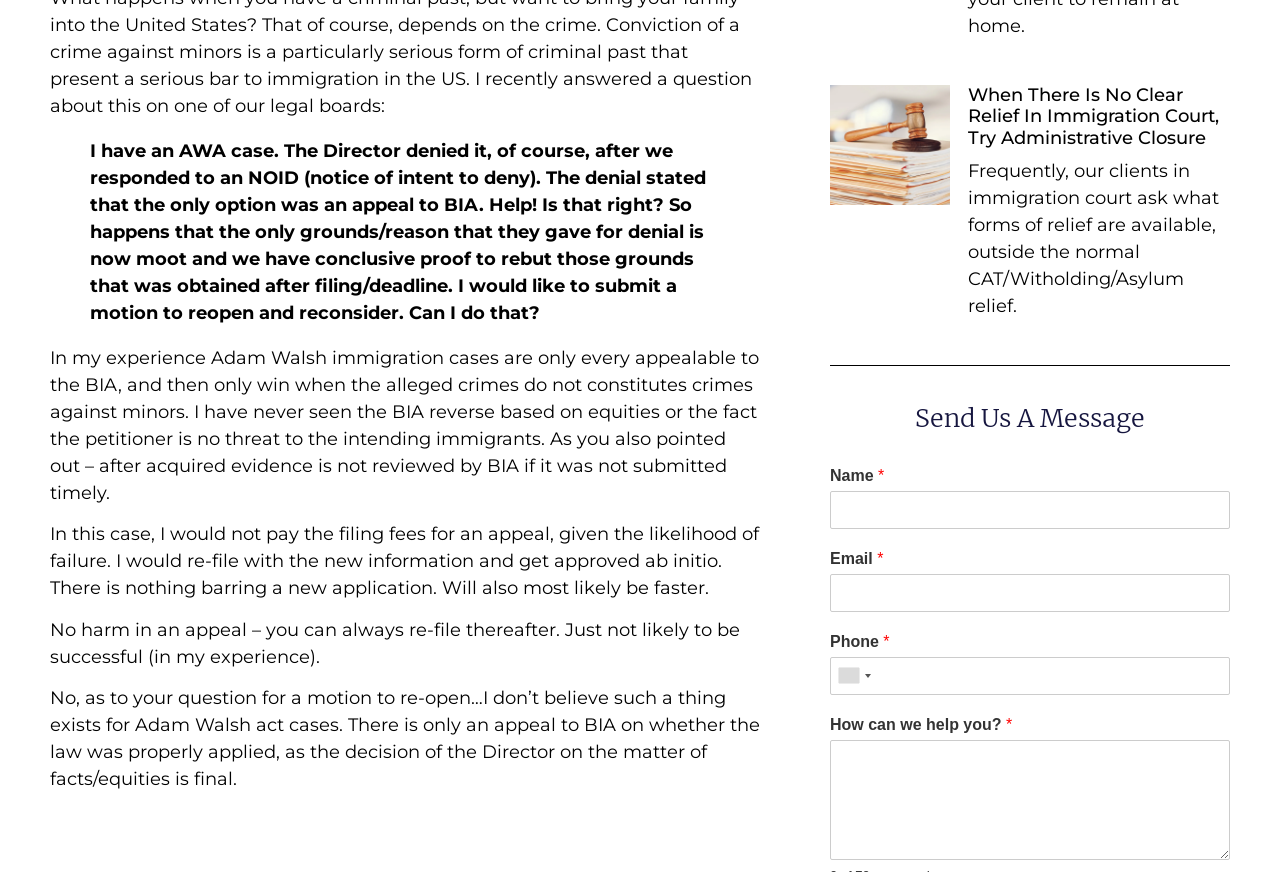What is the title of the article?
Based on the image content, provide your answer in one word or a short phrase.

When There Is No Clear Relief In Immigration Court, Try Administrative Closure